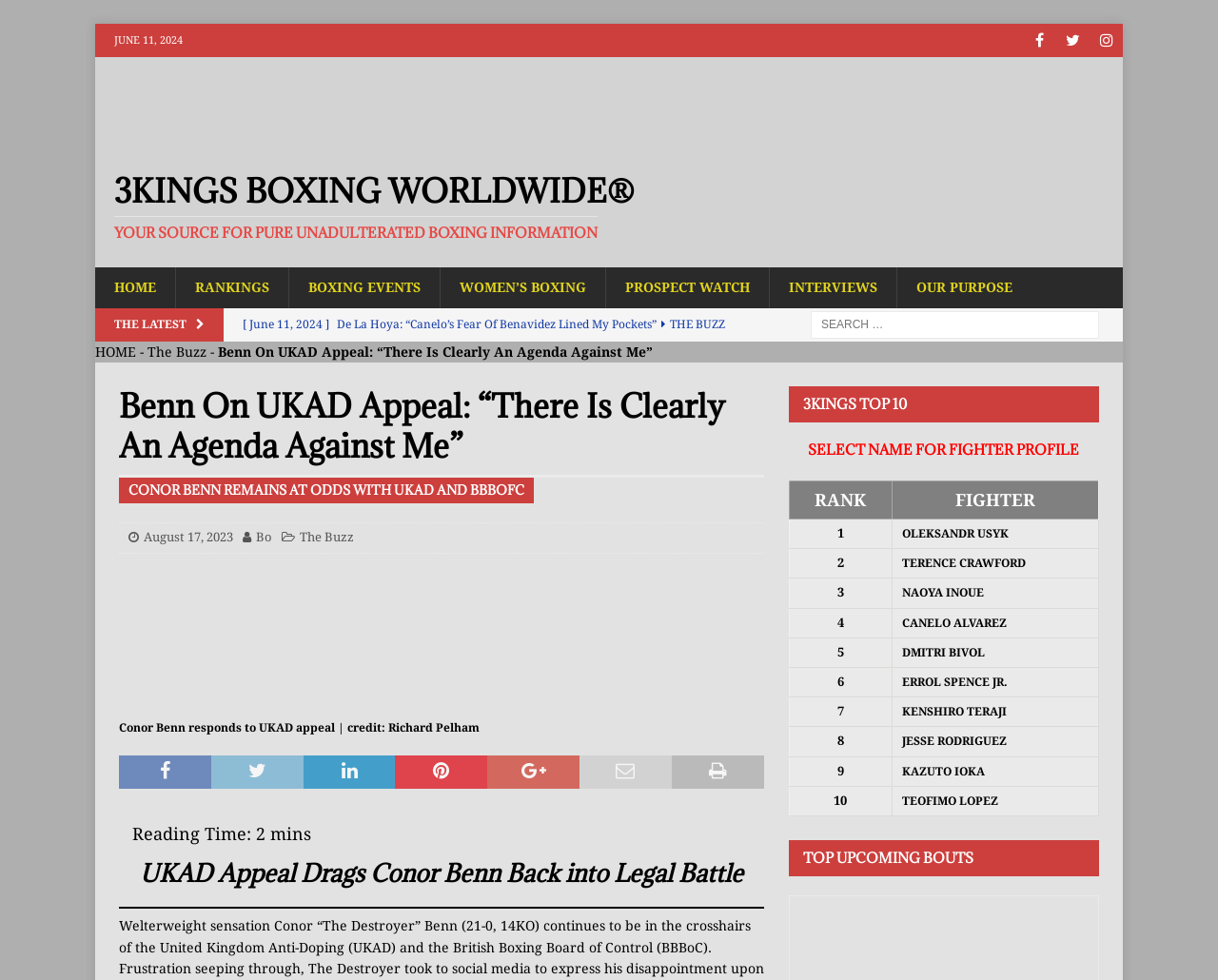What is the date of the article?
Look at the screenshot and give a one-word or phrase answer.

June 11, 2024